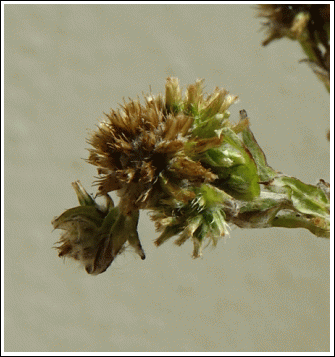Provide your answer in one word or a succinct phrase for the question: 
Where does the Common Cudweed typically thrive?

Open fields and grassy areas